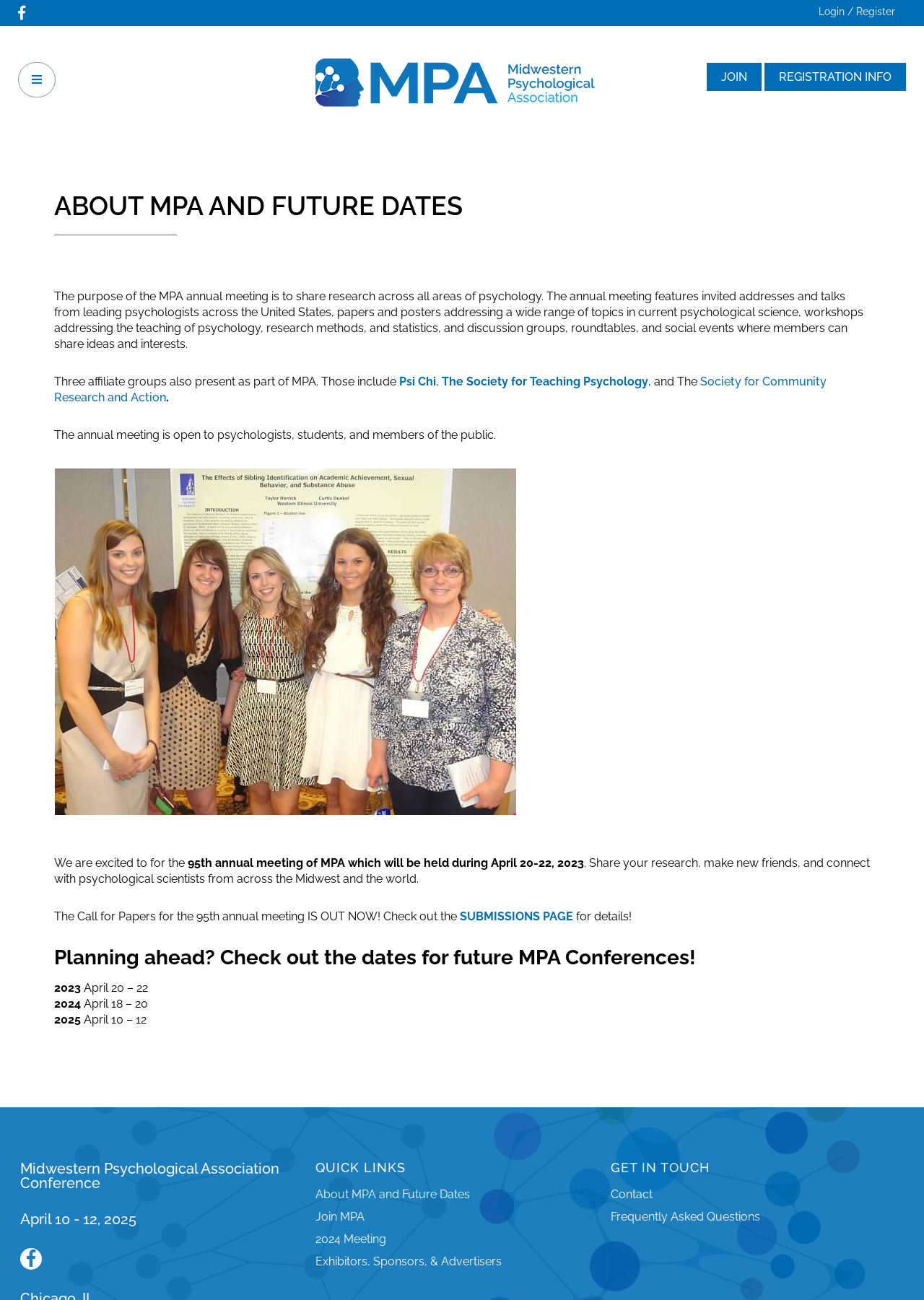How many affiliate groups present as part of MPA?
Look at the image and respond with a single word or a short phrase.

Three